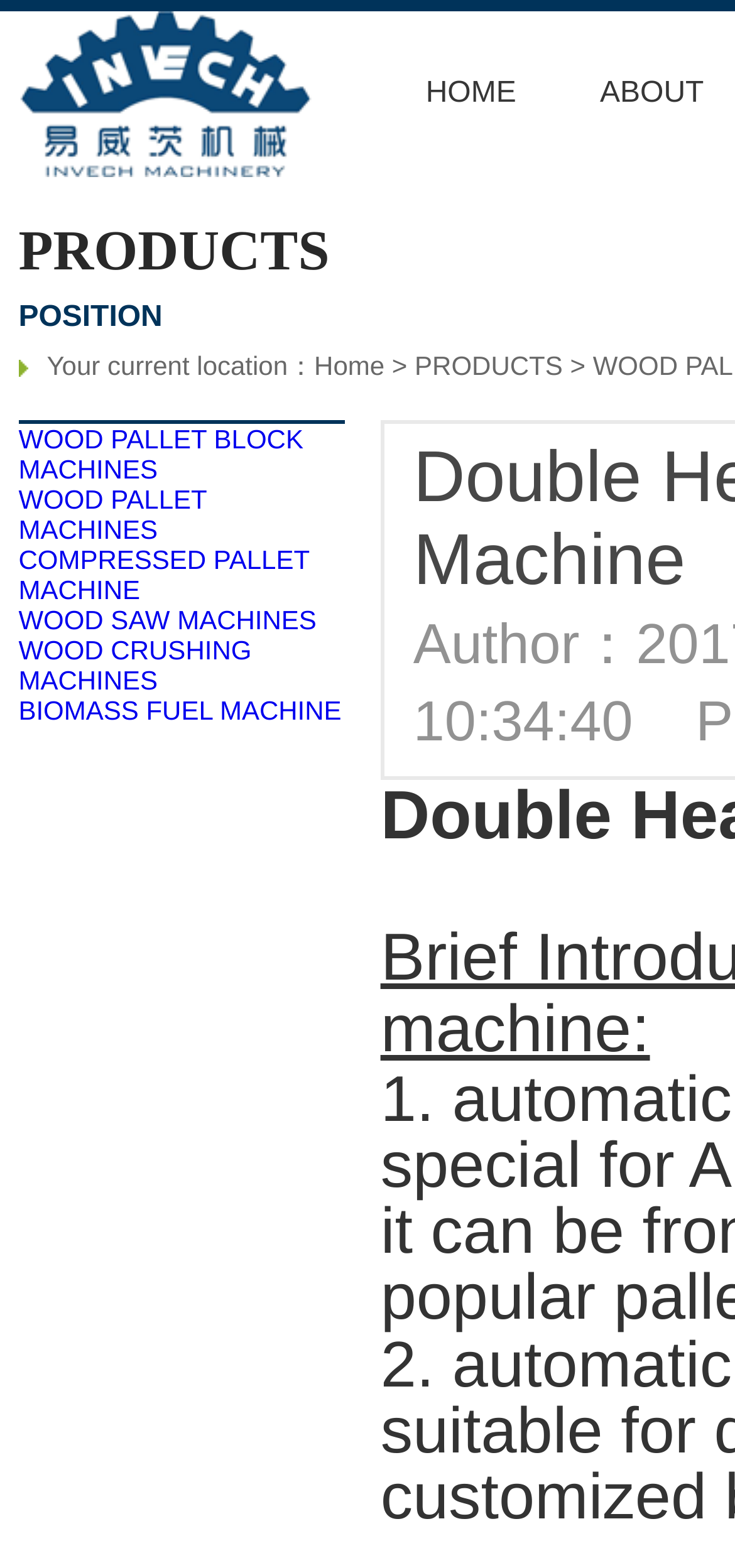Identify the bounding box coordinates for the element you need to click to achieve the following task: "learn about WOOD PALLET BLOCK MACHINES". The coordinates must be four float values ranging from 0 to 1, formatted as [left, top, right, bottom].

[0.025, 0.271, 0.413, 0.309]